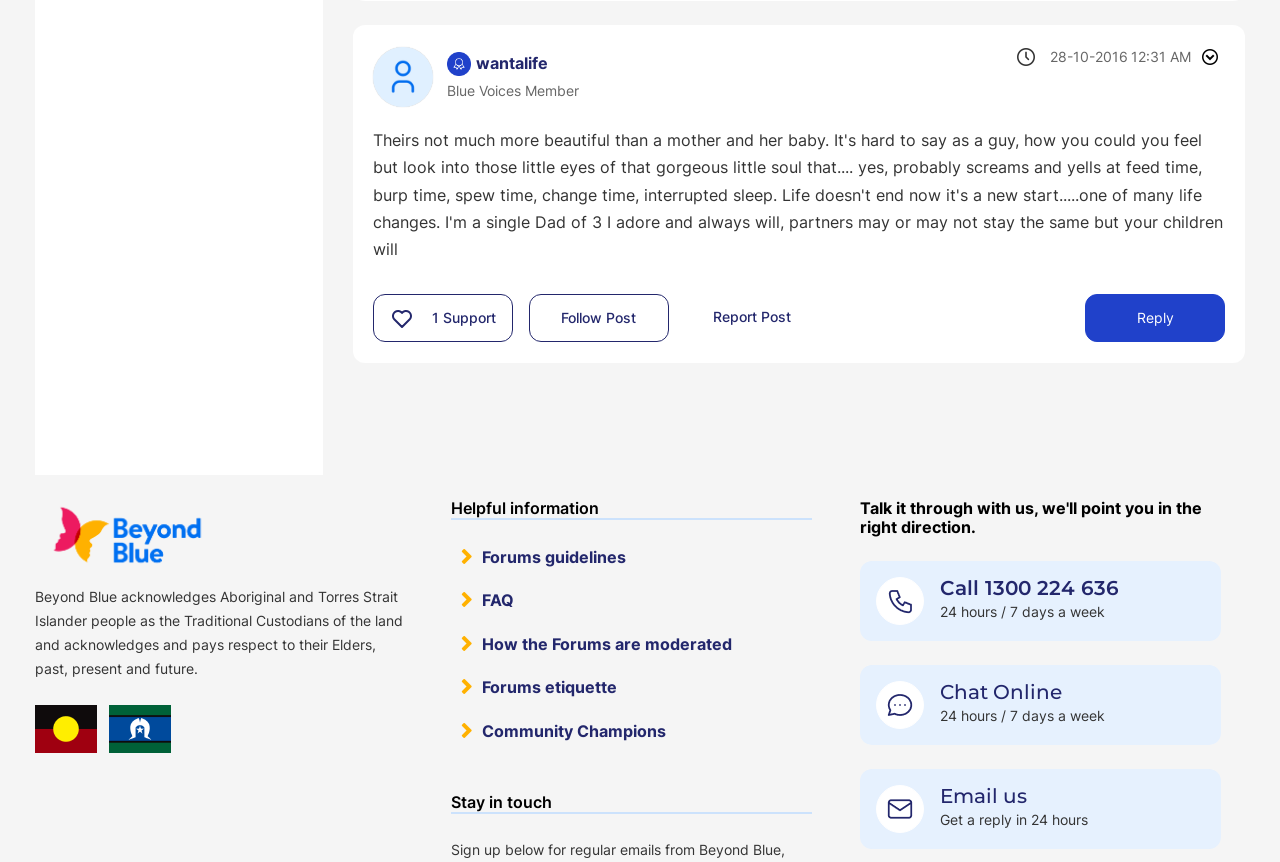Based on the provided description, "Report Post", find the bounding box of the corresponding UI element in the screenshot.

[0.557, 0.357, 0.618, 0.377]